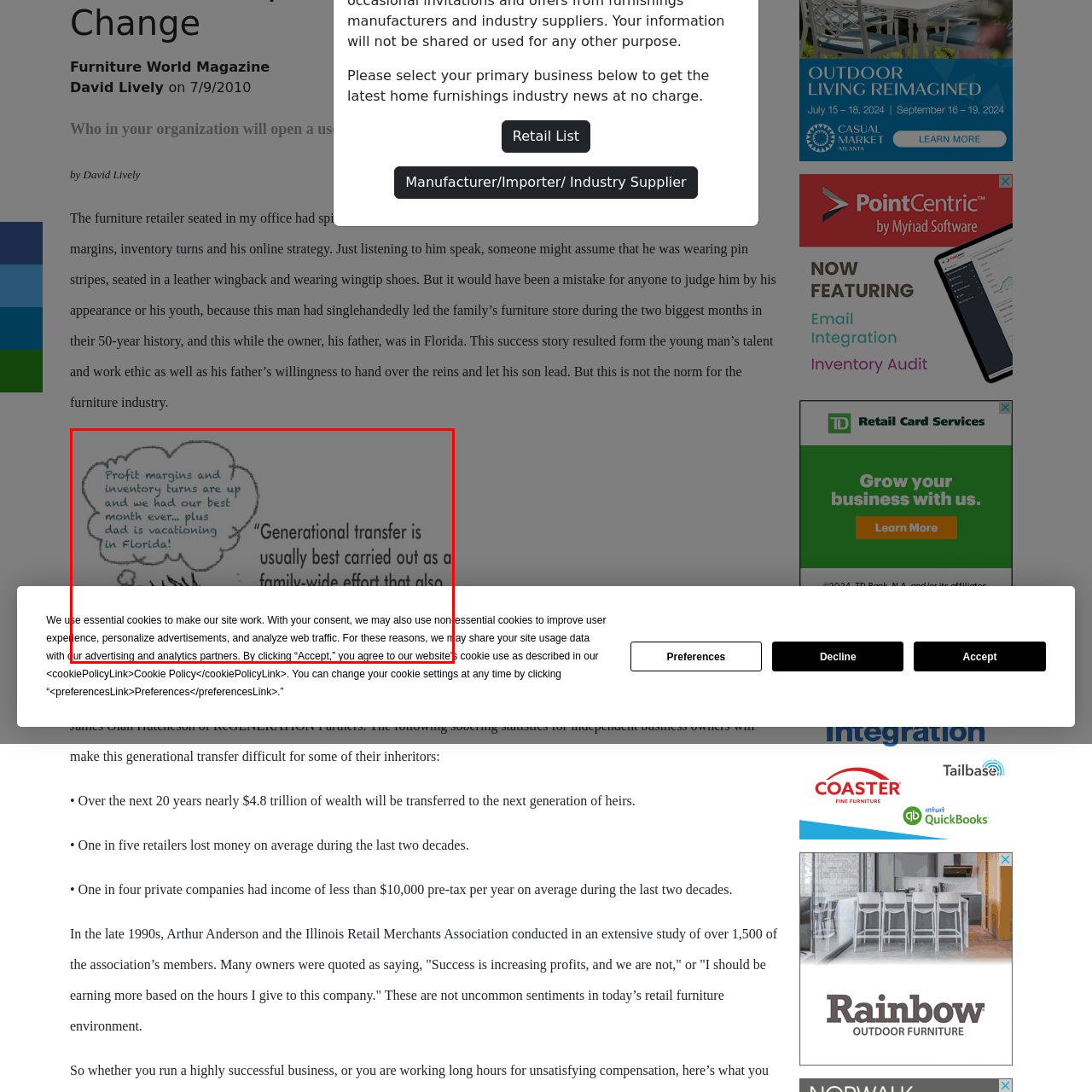Offer a complete and descriptive caption for the image marked by the red box.

The image features a whimsical illustration depicting a dialogue between a young man and a thought bubble. The young man enthusiastically states, "Profit margins and inventory turns are up and we had our best month ever... plus dad is vacationing in Florida!" This comment highlights his excitement and pride in the success of the family-owned furniture business. Above, a thought bubble presents the phrase, "Generational transfer is usually best carried out as a family-wide effort that also..." suggesting that transitioning leadership within family businesses requires collective involvement. The playful design enhances the theme of balancing business success with family dynamics in an industry setting.